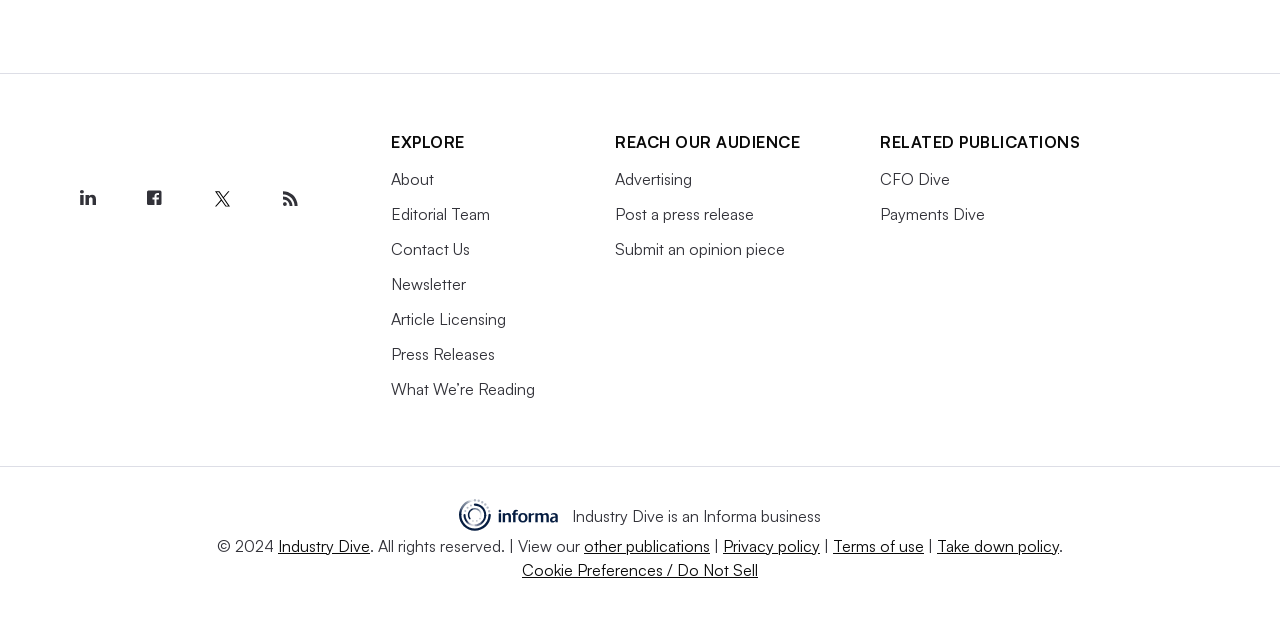Highlight the bounding box coordinates of the element that should be clicked to carry out the following instruction: "Click Industry Dive Logo". The coordinates must be given as four float numbers ranging from 0 to 1, i.e., [left, top, right, bottom].

[0.052, 0.197, 0.234, 0.228]